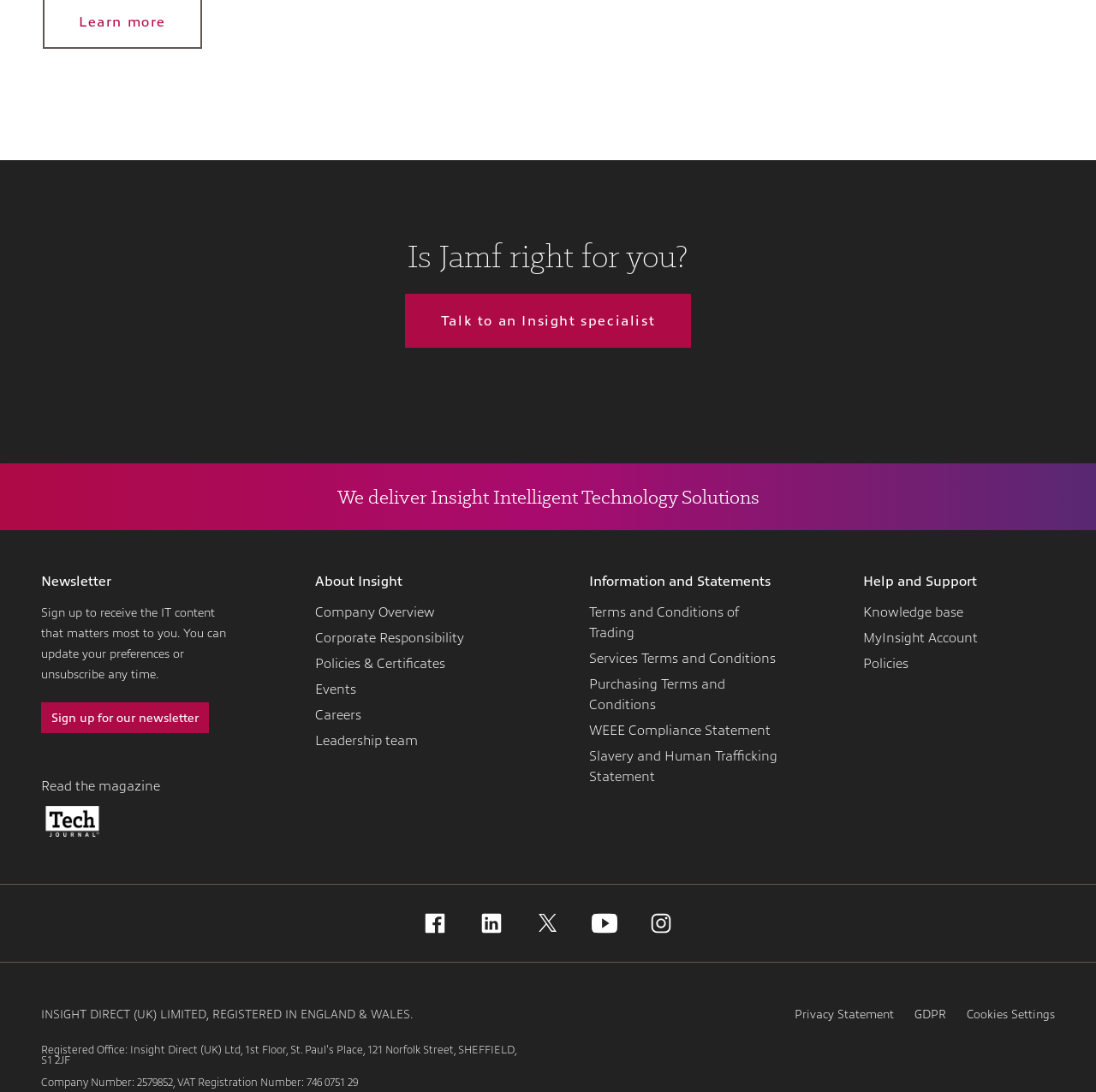Identify the bounding box coordinates of the element that should be clicked to fulfill this task: "click on August 2019". The coordinates should be provided as four float numbers between 0 and 1, i.e., [left, top, right, bottom].

None